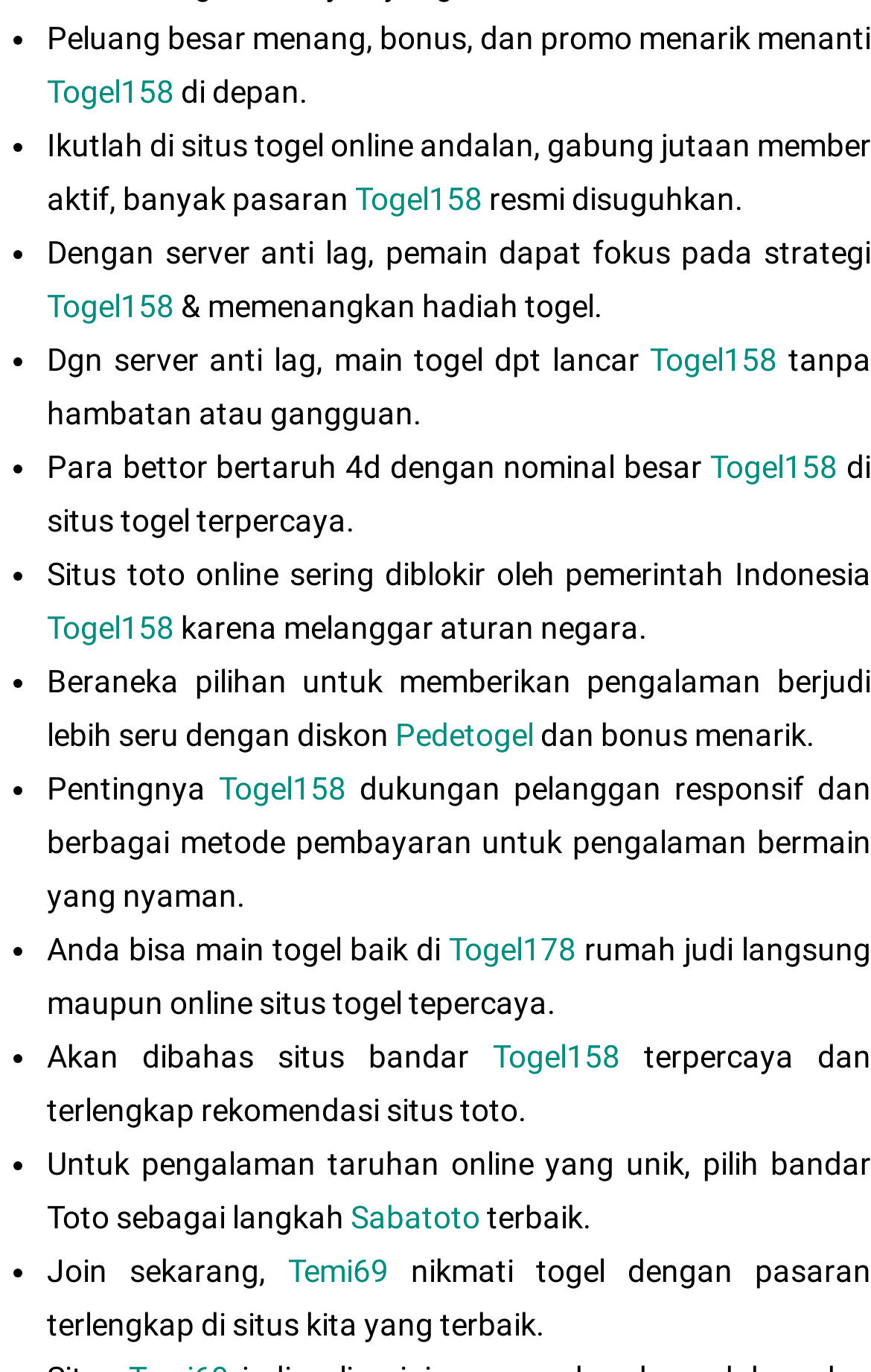Use one word or a short phrase to answer the question provided: 
What is the benefit of joining Togel158?

Bonus and promo